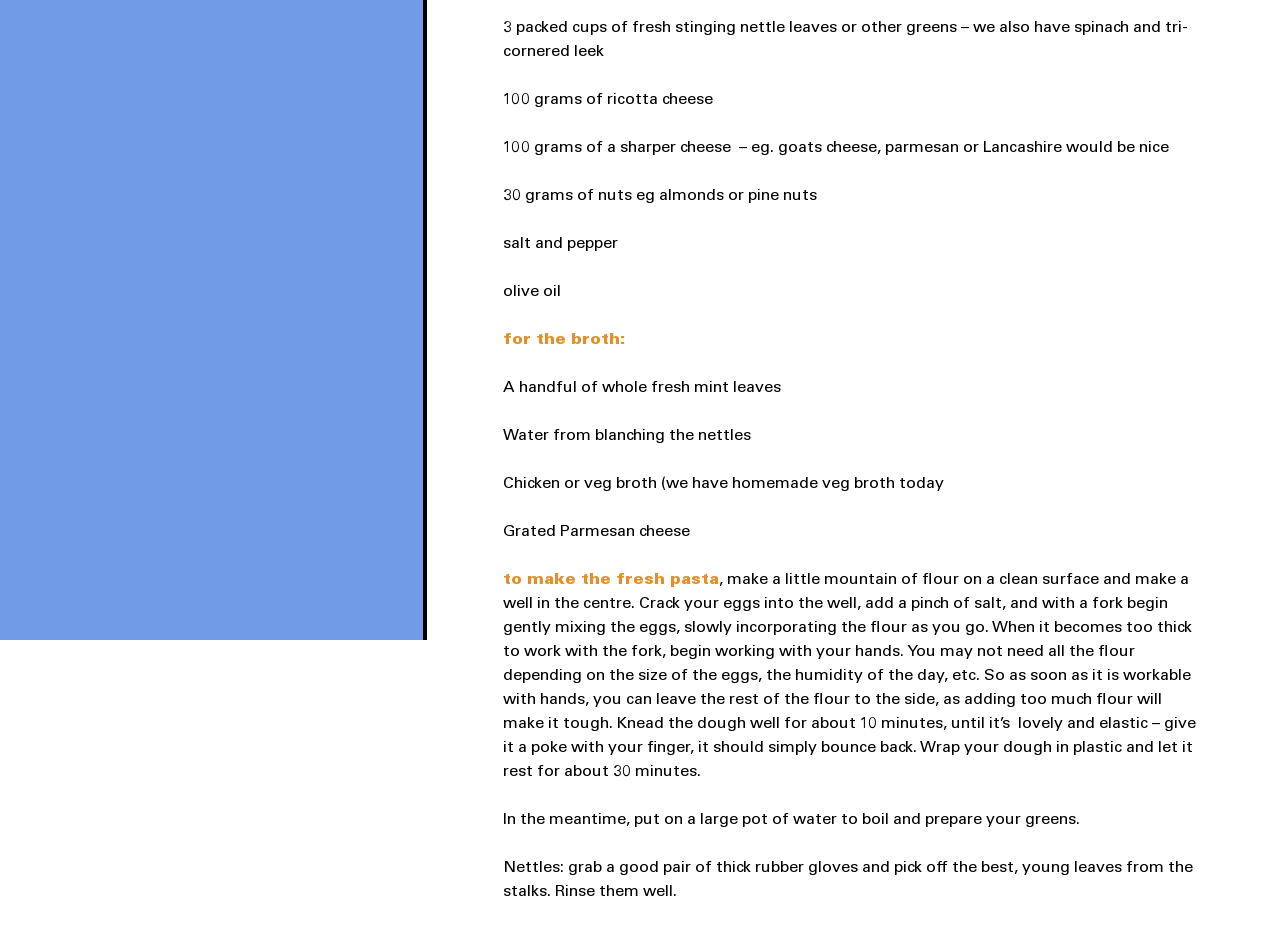Locate the UI element described by listen to our podcasts in the provided webpage screenshot. Return the bounding box coordinates in the format (top-left x, top-left y, bottom-right x, bottom-right y), ensuring all values are between 0 and 1.

[0.012, 0.334, 0.141, 0.362]